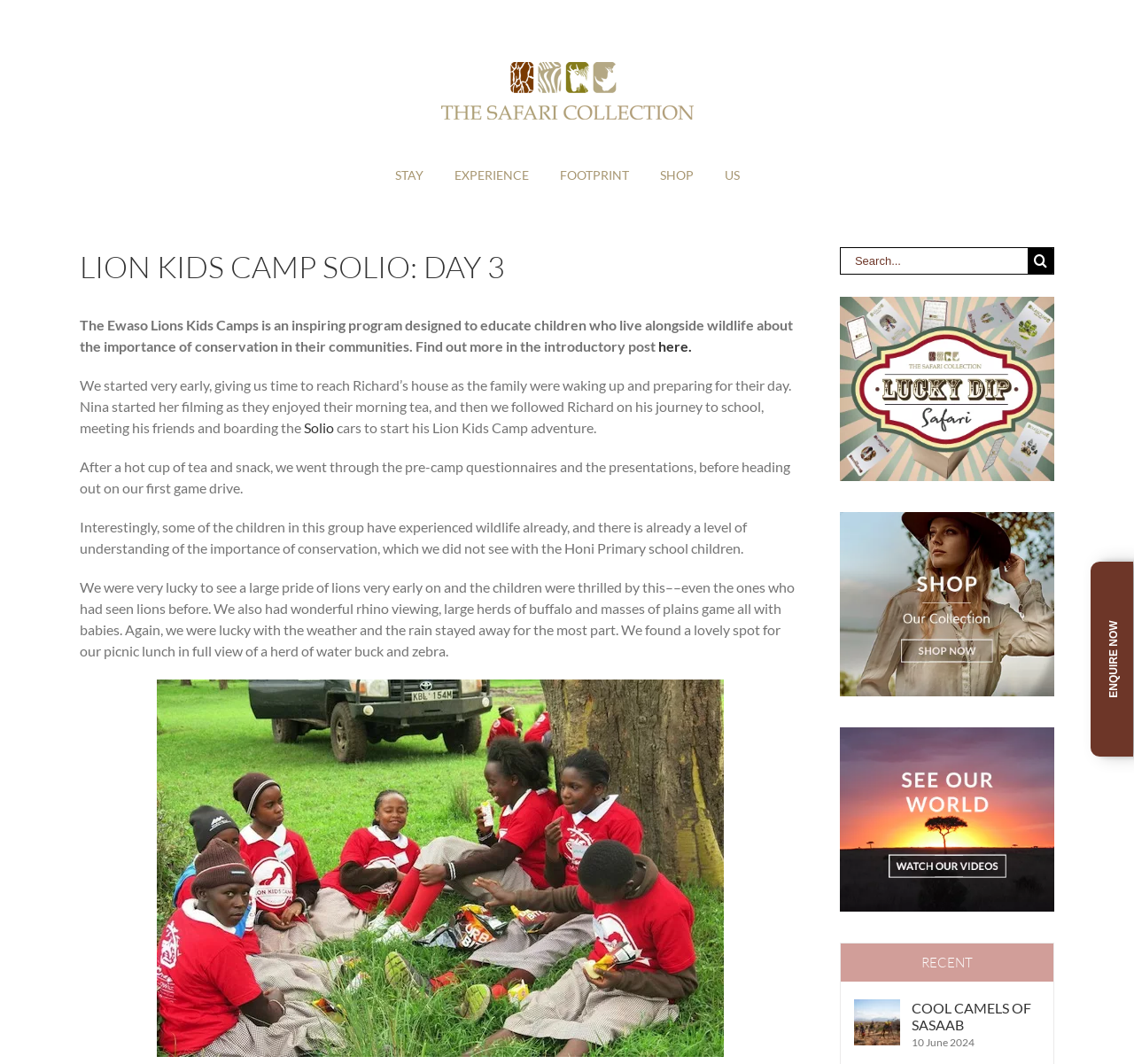Extract the bounding box for the UI element that matches this description: "ENQUIRE NOW".

[0.977, 0.583, 0.988, 0.656]